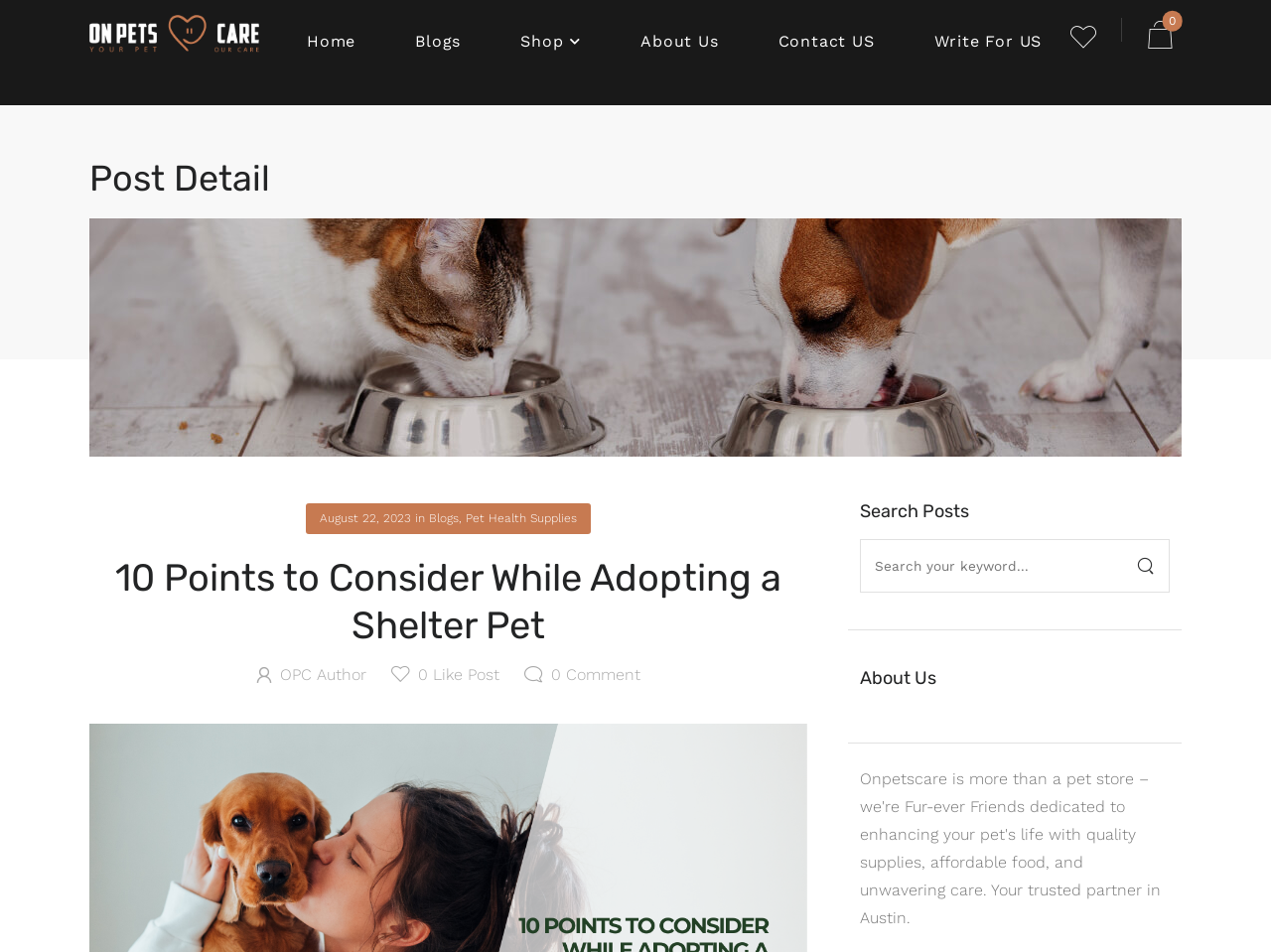Please give the bounding box coordinates of the area that should be clicked to fulfill the following instruction: "view about us". The coordinates should be in the format of four float numbers from 0 to 1, i.e., [left, top, right, bottom].

[0.676, 0.685, 0.921, 0.741]